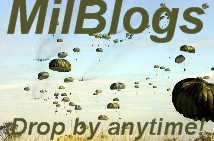Explain the image in a detailed and thorough manner.

The image features a dynamic and visually engaging representation for "MilBlogs," illustrating military parachutes descending from the sky. The background portrays an open landscape under a clear blue atmosphere, highlighting the action and theme of airborne operations. Prominently displayed in bold, green text is the title "MilBlogs," underscored by the inviting phrase "Drop by anytime!" This design conveys a sense of accessibility and community among military bloggers, inviting viewers to engage with the blog content. The overall composition reflects a blend of military imagery with an open invitation, encapsulating the spirit of sharing experiences and insights from military life.